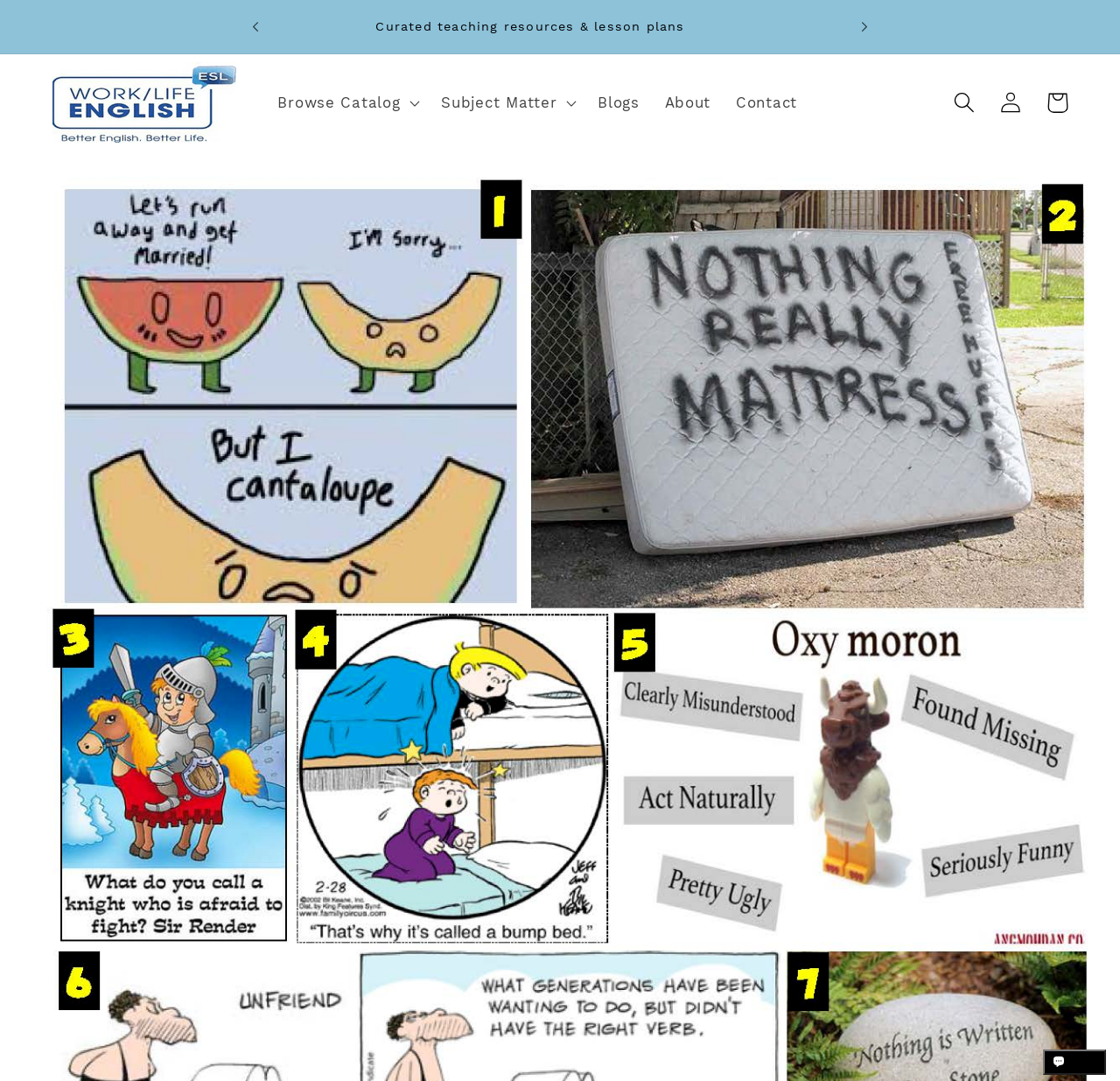What is the purpose of the button with the icon?
From the screenshot, supply a one-word or short-phrase answer.

Chat window